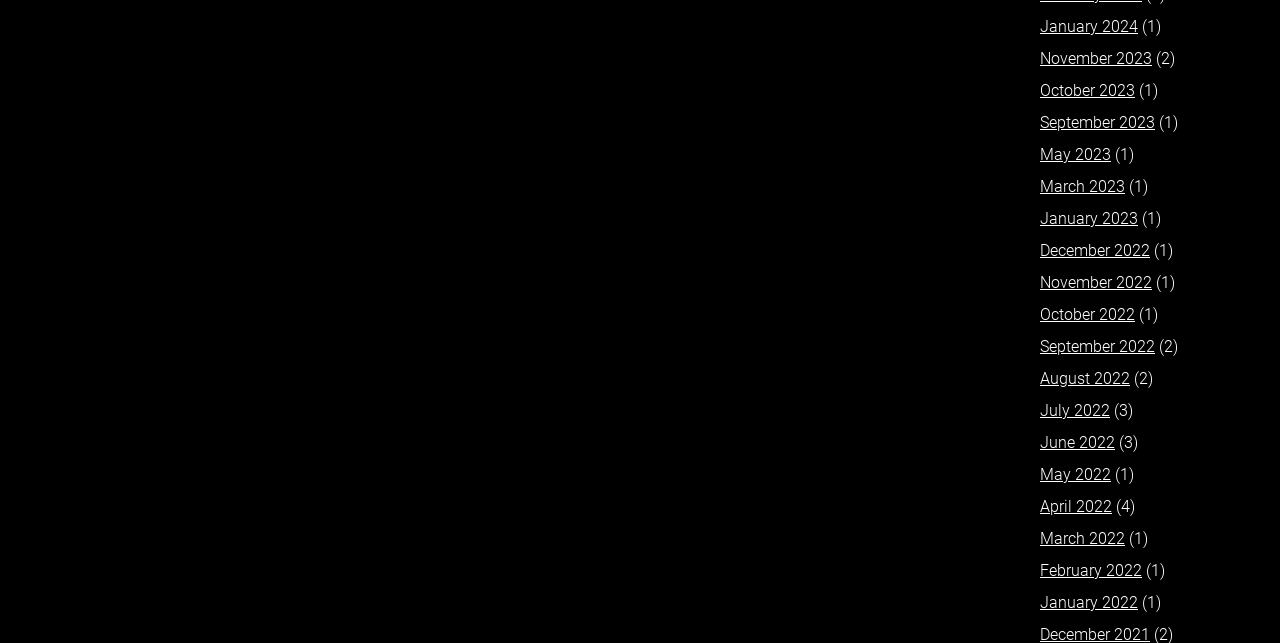What month has the most articles?
Based on the screenshot, provide your answer in one word or phrase.

July 2022